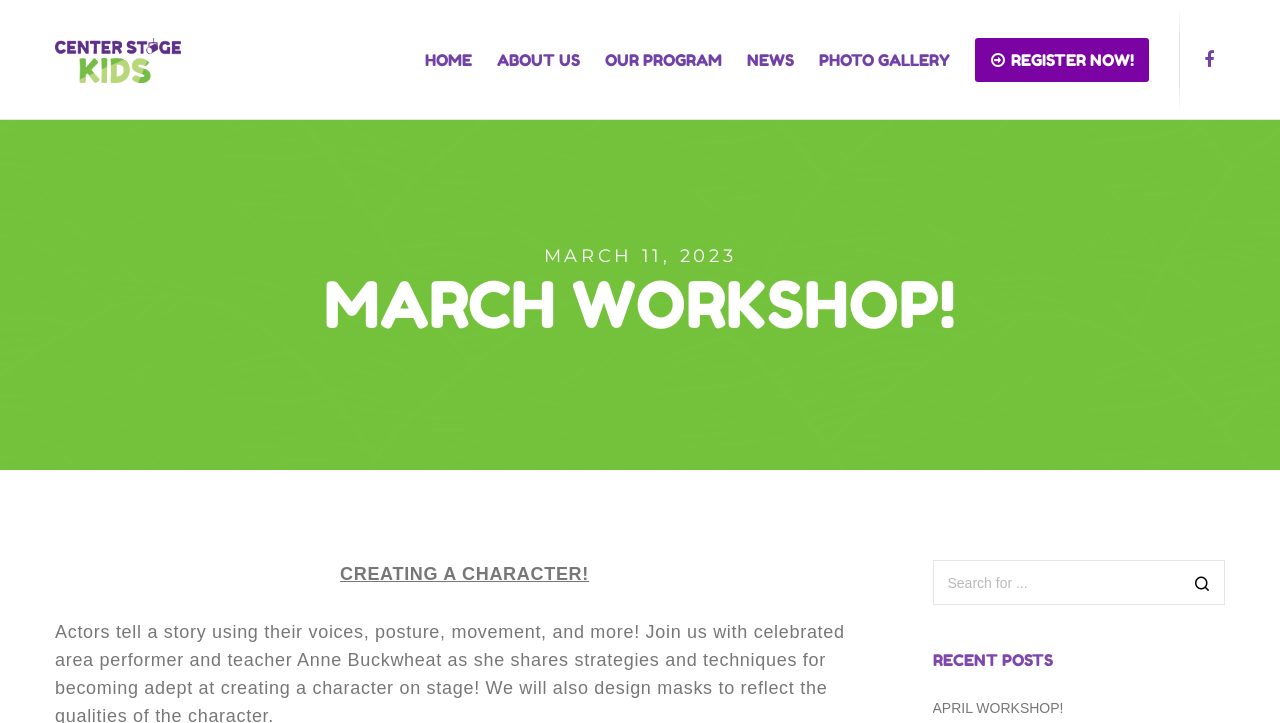Using the element description name="s" placeholder="Search for ...", predict the bounding box coordinates for the UI element. Provide the coordinates in (top-left x, top-left y, bottom-right x, bottom-right y) format with values ranging from 0 to 1.

[0.729, 0.775, 0.957, 0.837]